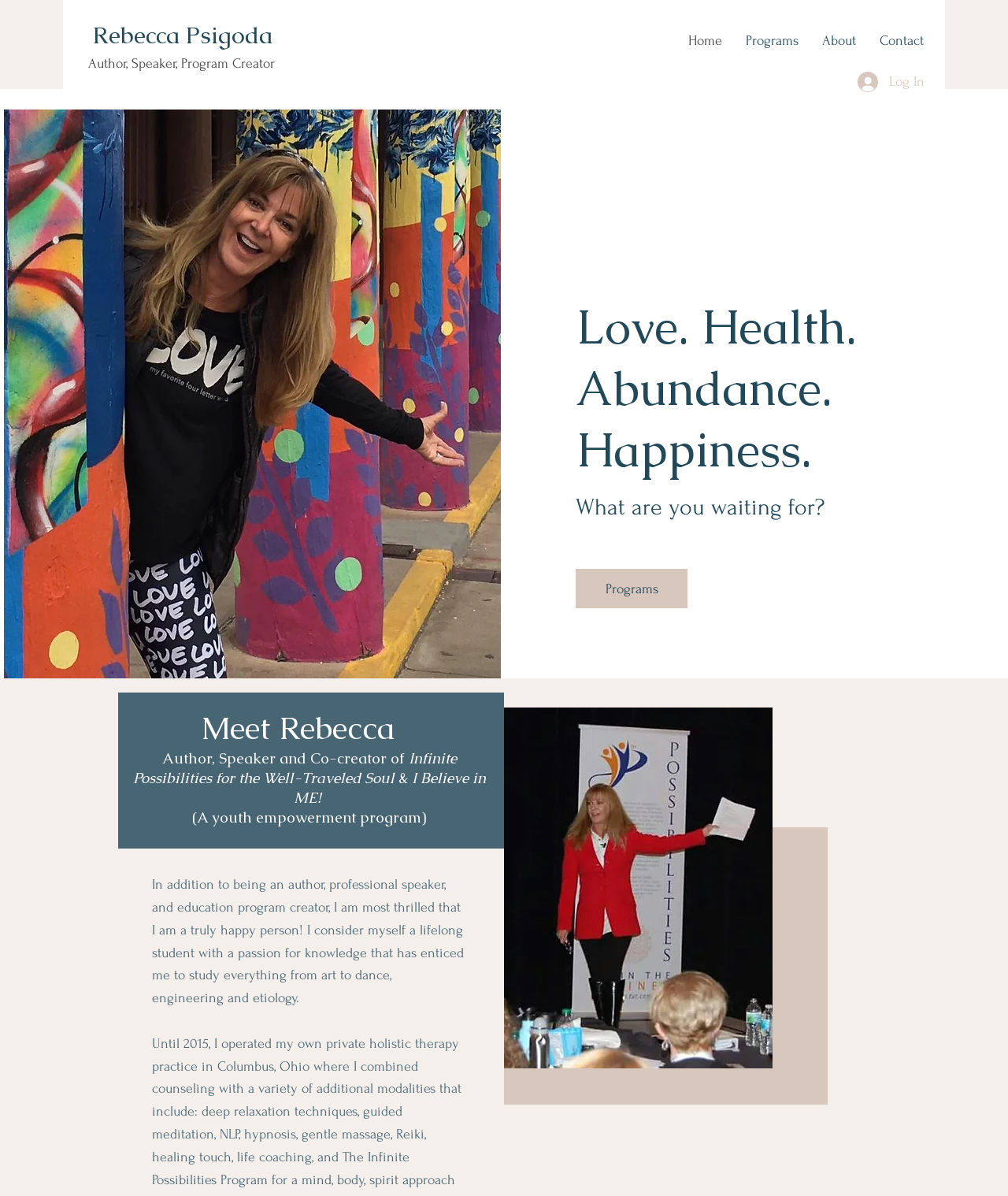Use a single word or phrase to answer this question: 
What is the name of the youth empowerment program?

I Believe in ME!